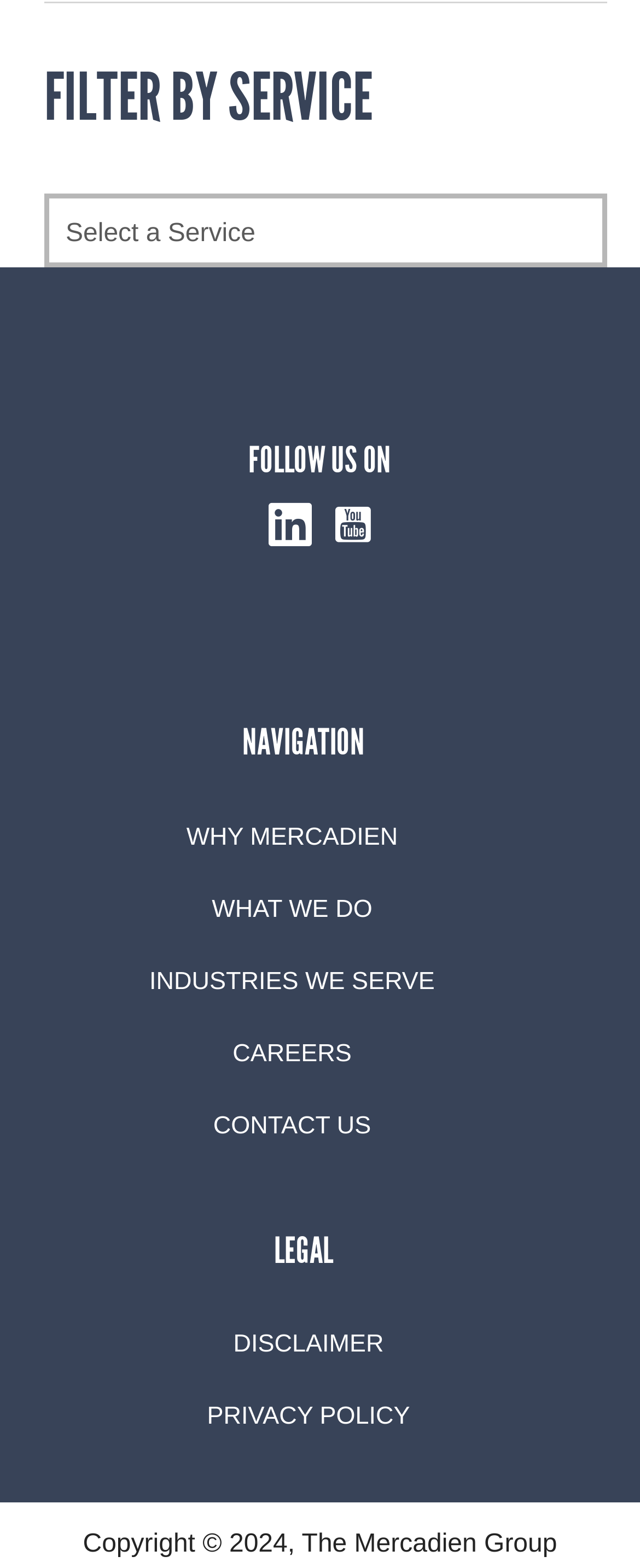Please determine the bounding box coordinates, formatted as (top-left x, top-left y, bottom-right x, bottom-right y), with all values as floating point numbers between 0 and 1. Identify the bounding box of the region described as: Disclaimer

[0.103, 0.835, 0.897, 0.88]